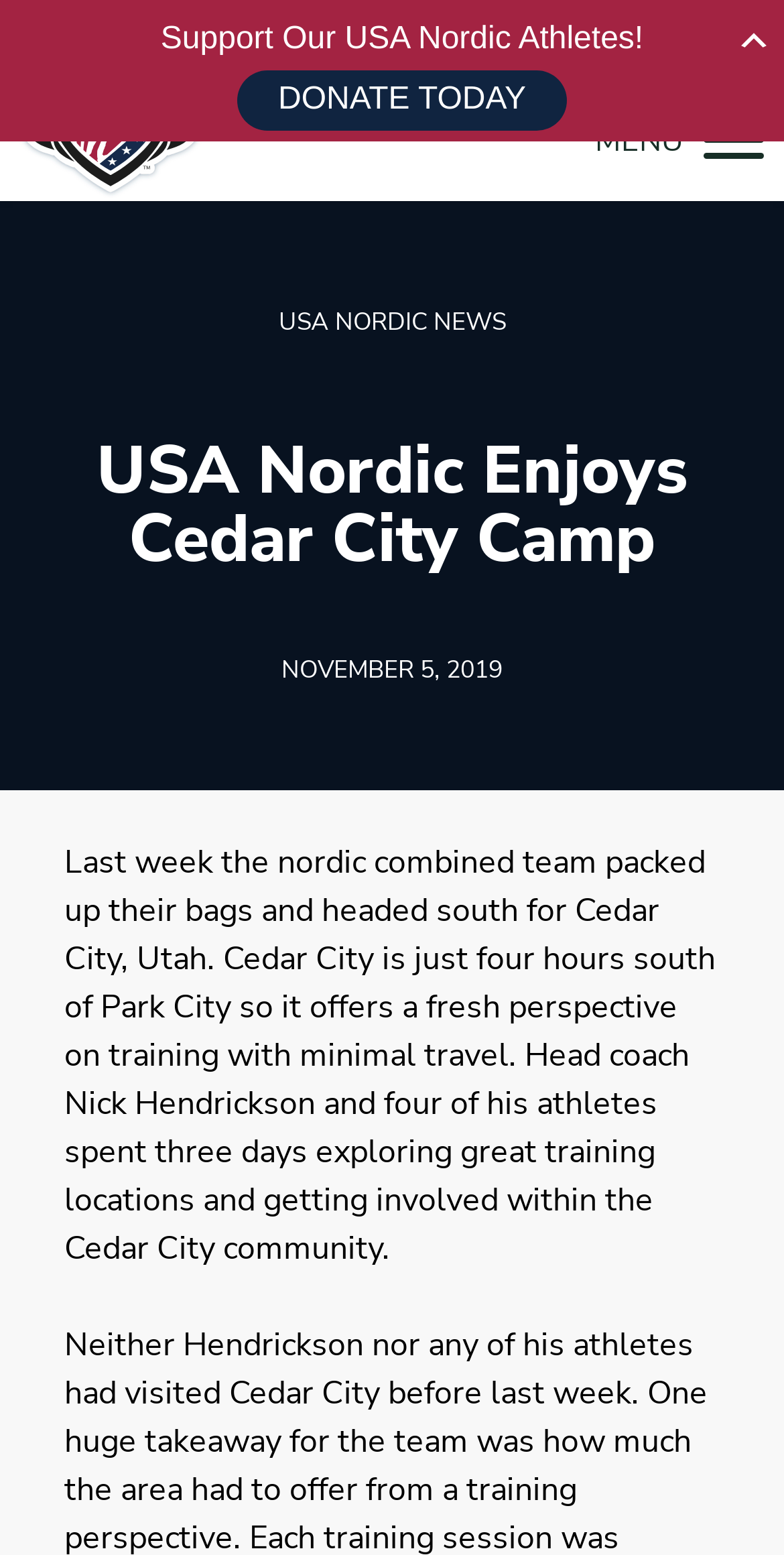What is the name of the sport organization?
Identify the answer in the screenshot and reply with a single word or phrase.

USA Nordic Sport